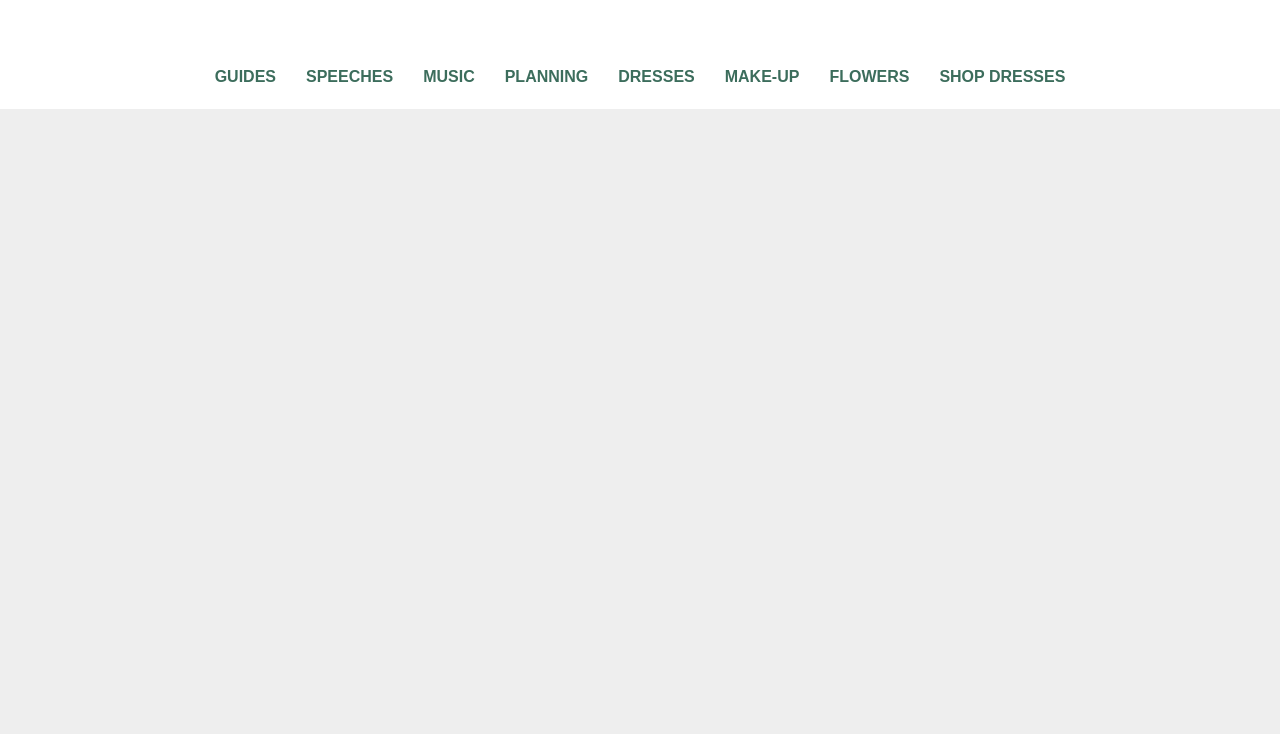Extract the primary header of the webpage and generate its text.

SIMPLY SPRING WEDDING FLOWERS GUIDE